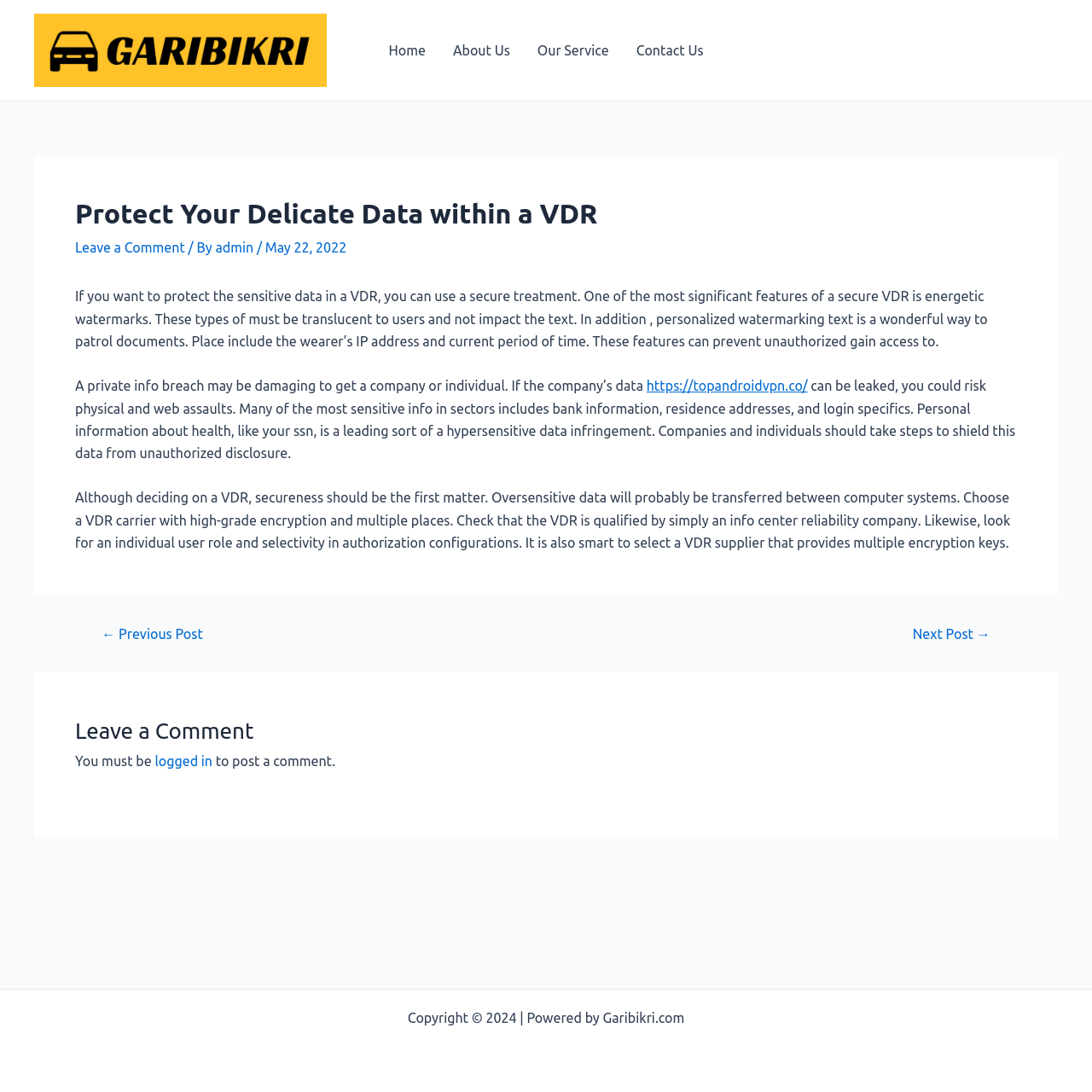Determine the bounding box coordinates for the element that should be clicked to follow this instruction: "Enter your email". The coordinates should be given as four float numbers between 0 and 1, in the format [left, top, right, bottom].

None